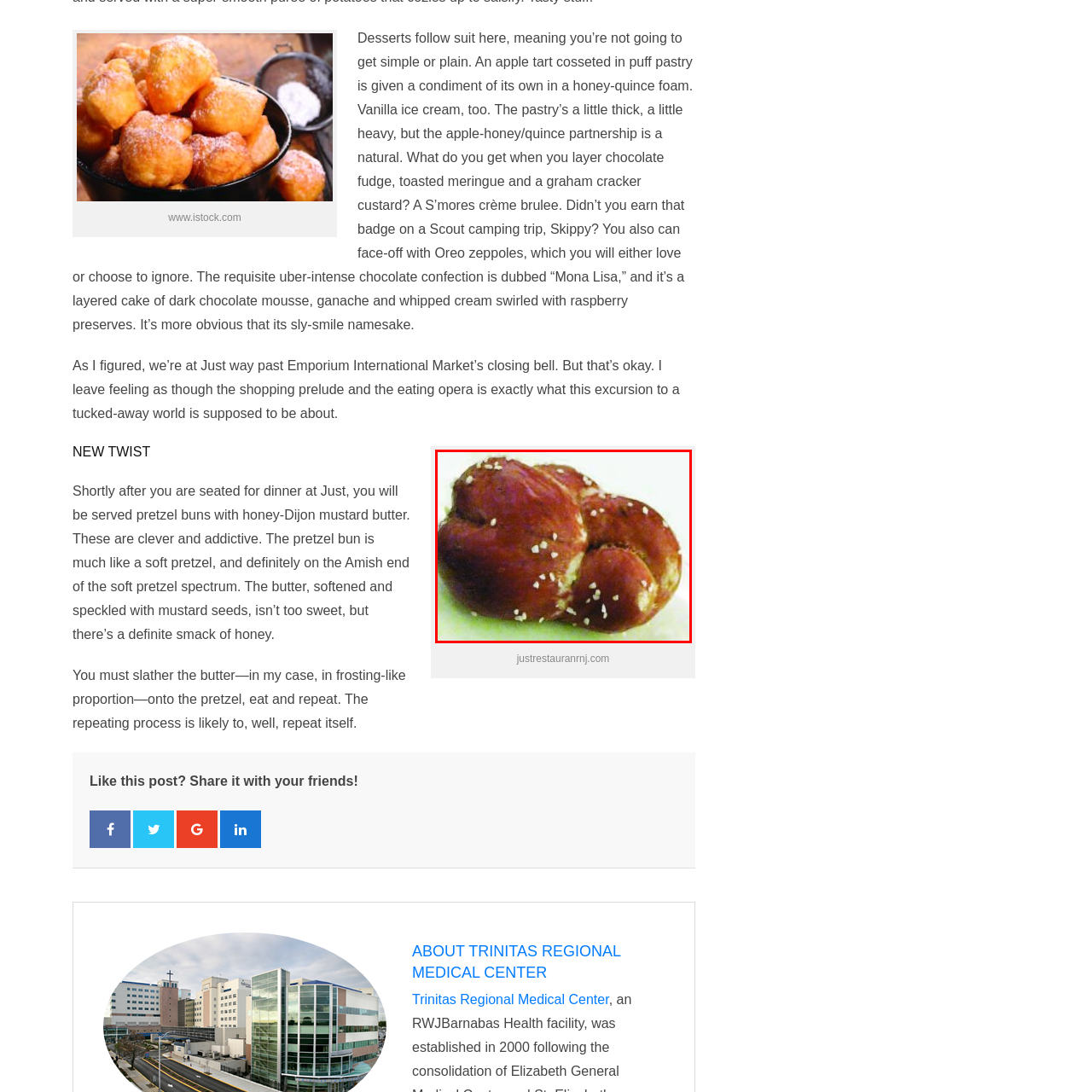Observe the image segment inside the red bounding box and answer concisely with a single word or phrase: What is the pretzel bun often served with?

honey-Dijon mustard butter